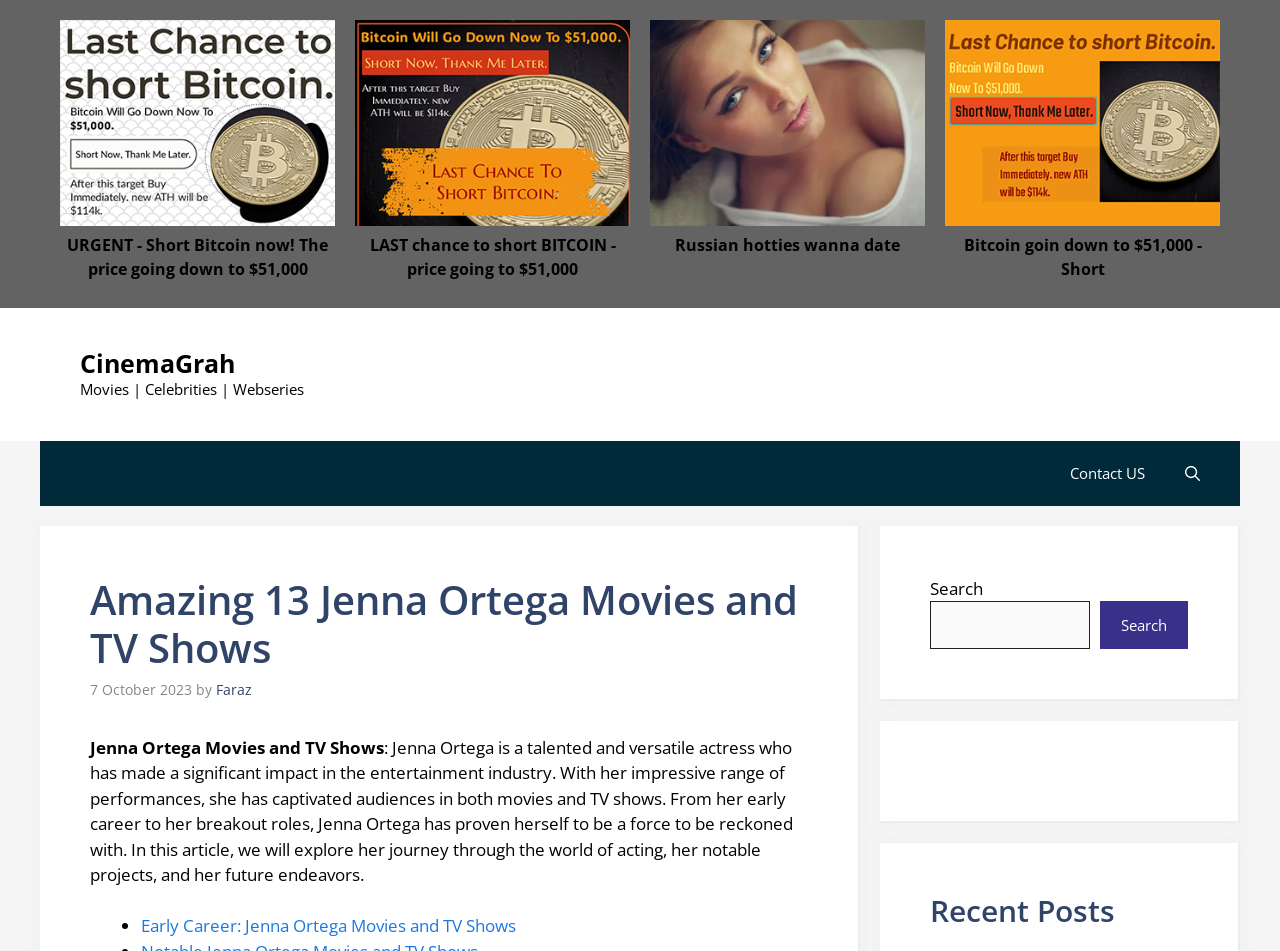Generate the main heading text from the webpage.

Amazing 13 Jenna Ortega Movies and TV Shows